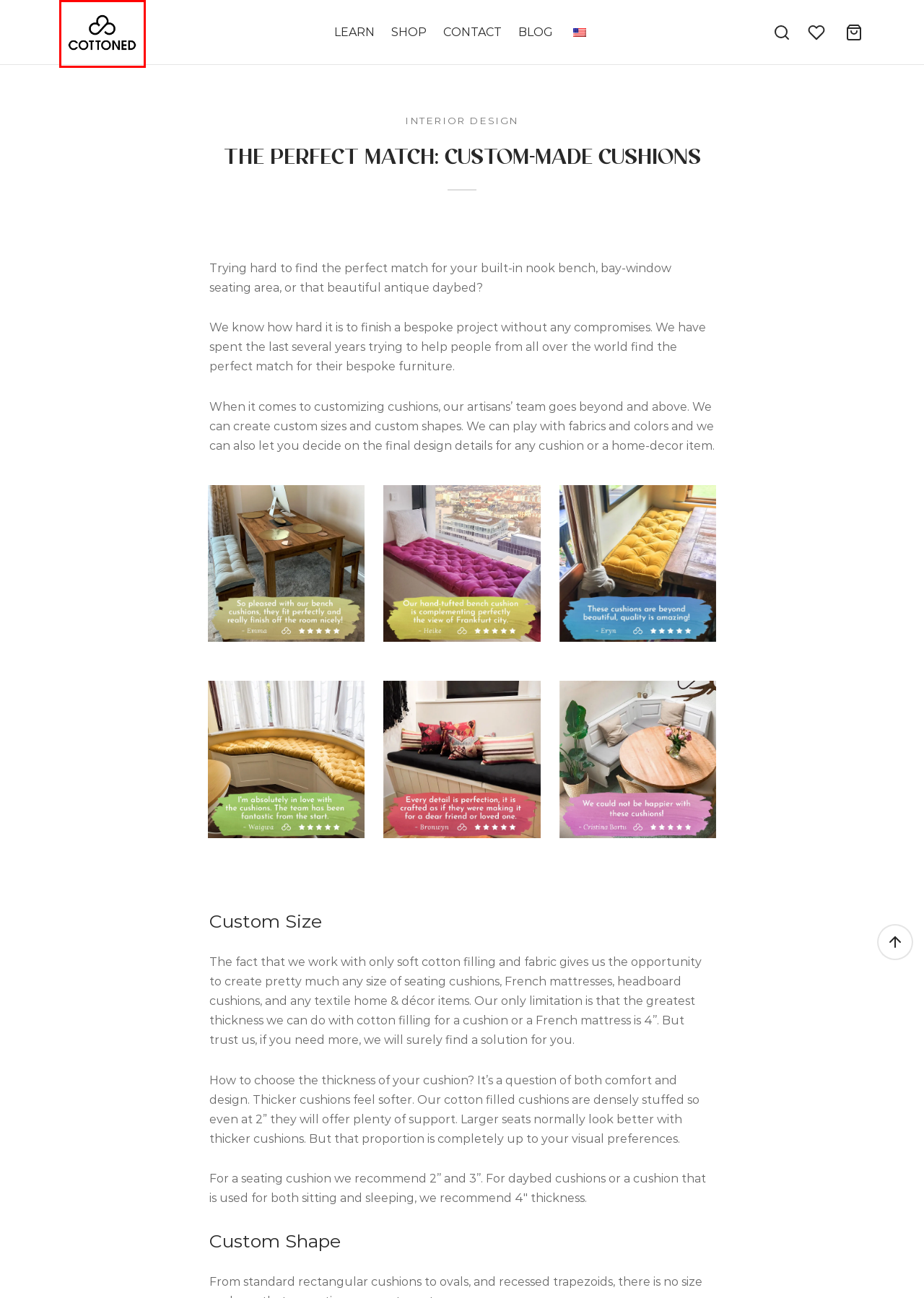Analyze the screenshot of a webpage featuring a red rectangle around an element. Pick the description that best fits the new webpage after interacting with the element inside the red bounding box. Here are the candidates:
A. Blog | Cottoned Shop
B. Interior Design Archives | Cottoned Shop
C. Shop & Customize | Cottoned Shop
D. IT'S ALL ABOUT THE CURVY TREND | Cottoned Shop
E. Wishlist | Cottoned Shop
F. ReferralCandy Portal
G. Home | Cottoned Shop | Organic Cotton Homewares & Bedding
H. Cart | Cottoned Shop

G